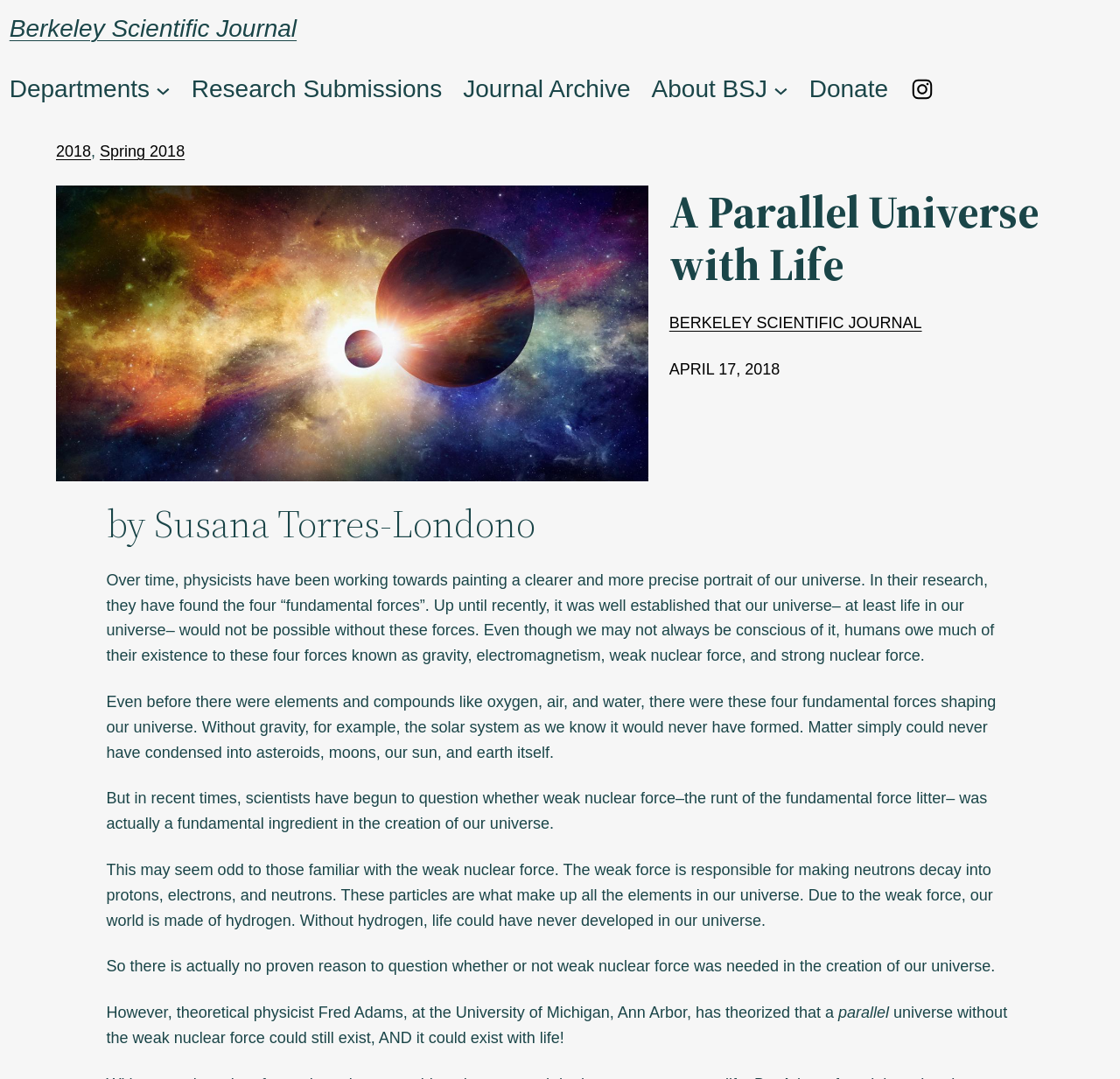Please locate the UI element described by "Instagram" and provide its bounding box coordinates.

[0.812, 0.07, 0.835, 0.095]